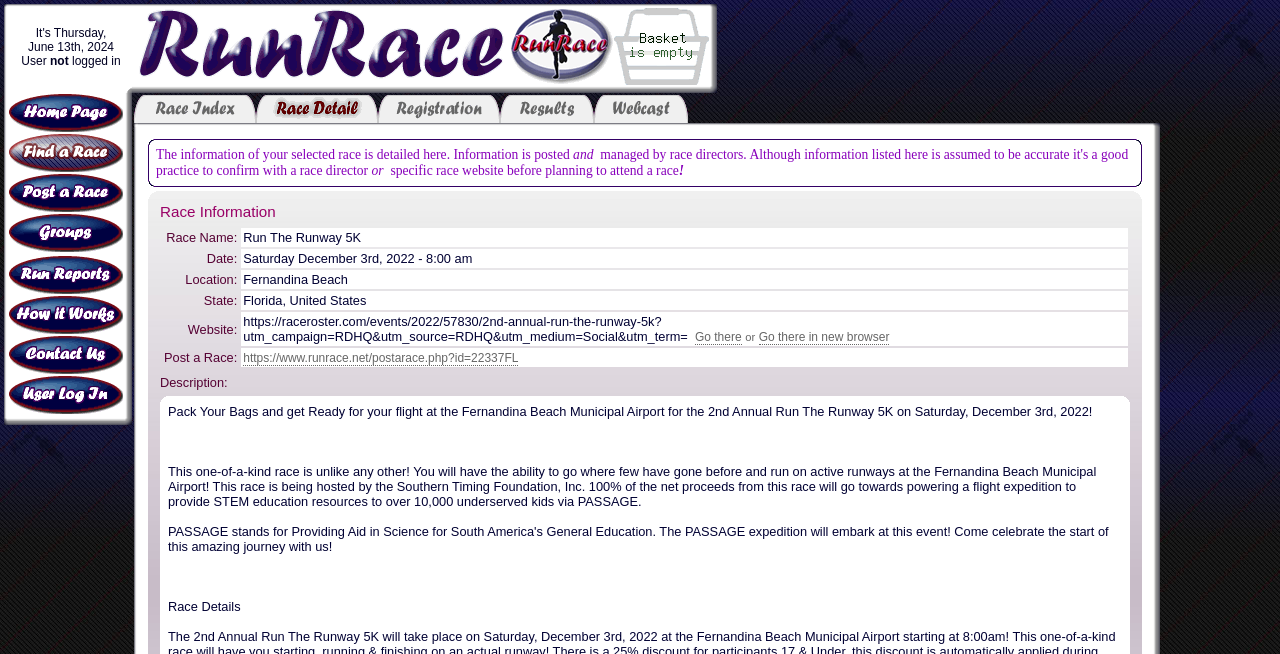Locate the bounding box of the UI element defined by this description: "name="submit" value="Post Comment"". The coordinates should be given as four float numbers between 0 and 1, formatted as [left, top, right, bottom].

None